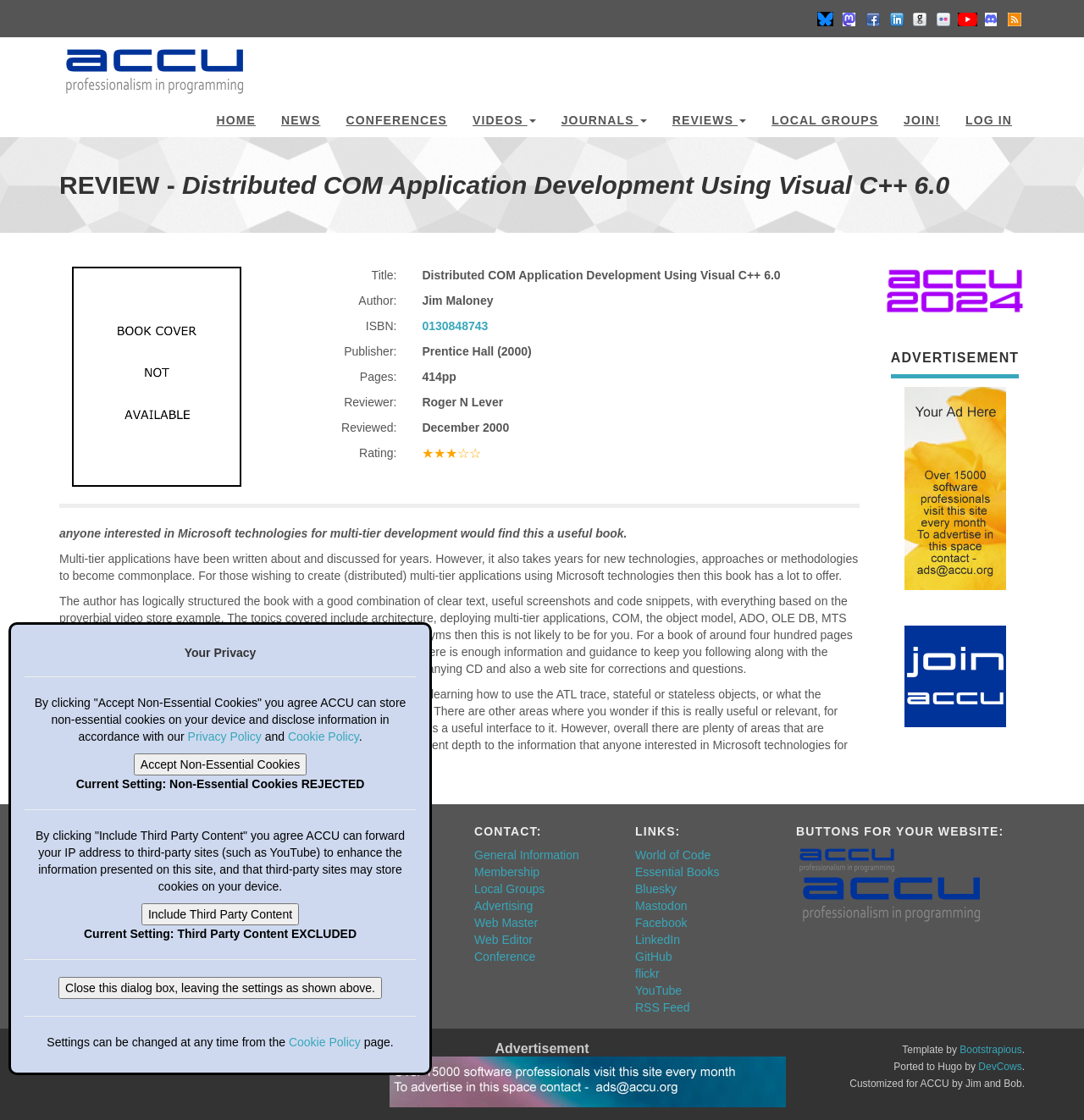Highlight the bounding box coordinates of the region I should click on to meet the following instruction: "click on NEWS".

[0.248, 0.088, 0.307, 0.122]